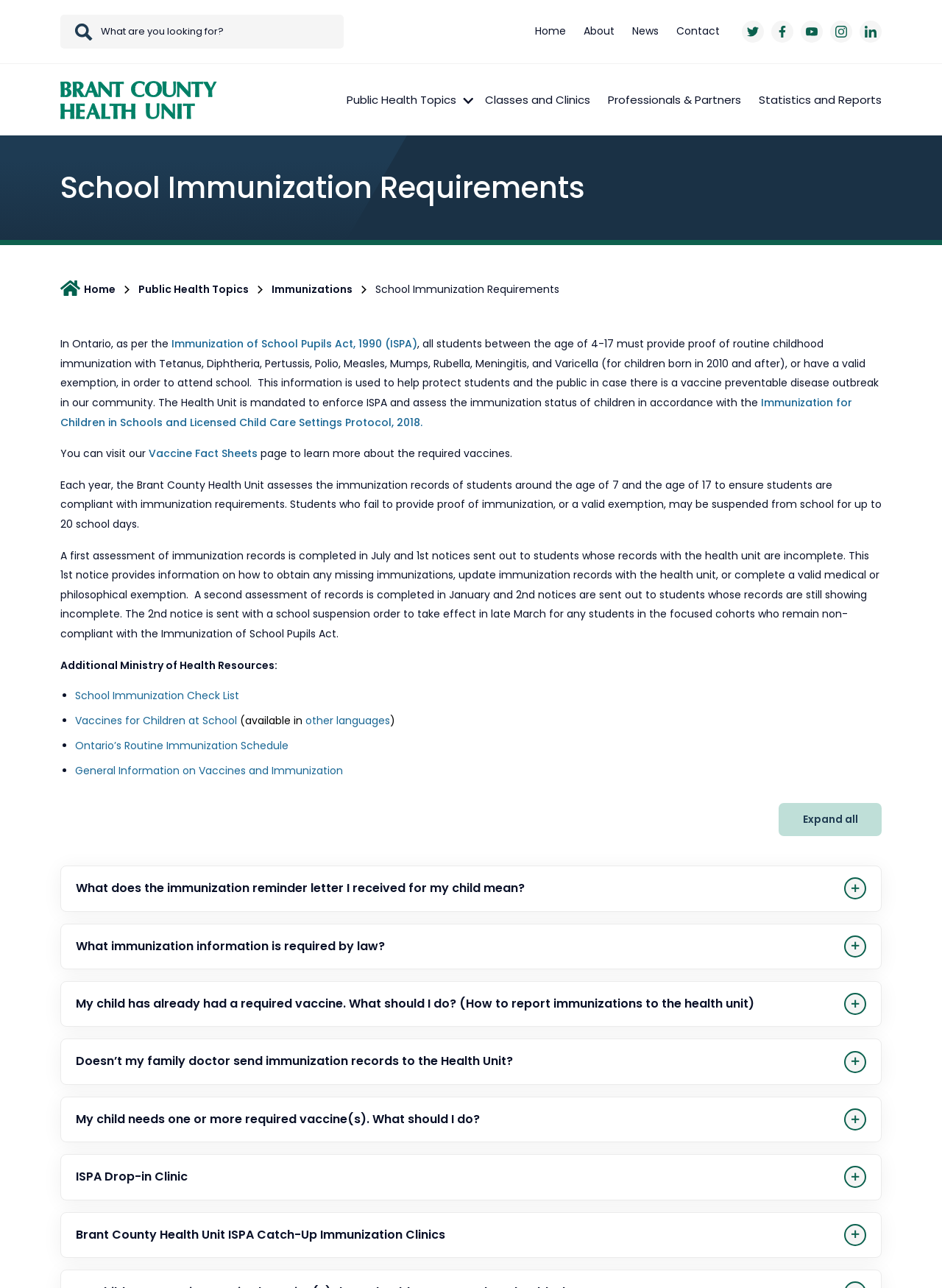What is the age range of students who must provide proof of routine childhood immunization?
Refer to the screenshot and deliver a thorough answer to the question presented.

According to the webpage, 'In Ontario, as per the Immunization of School Pupils Act, 1990 (ISPA), all students between the age of 4-17 must provide proof of routine childhood immunization...'.